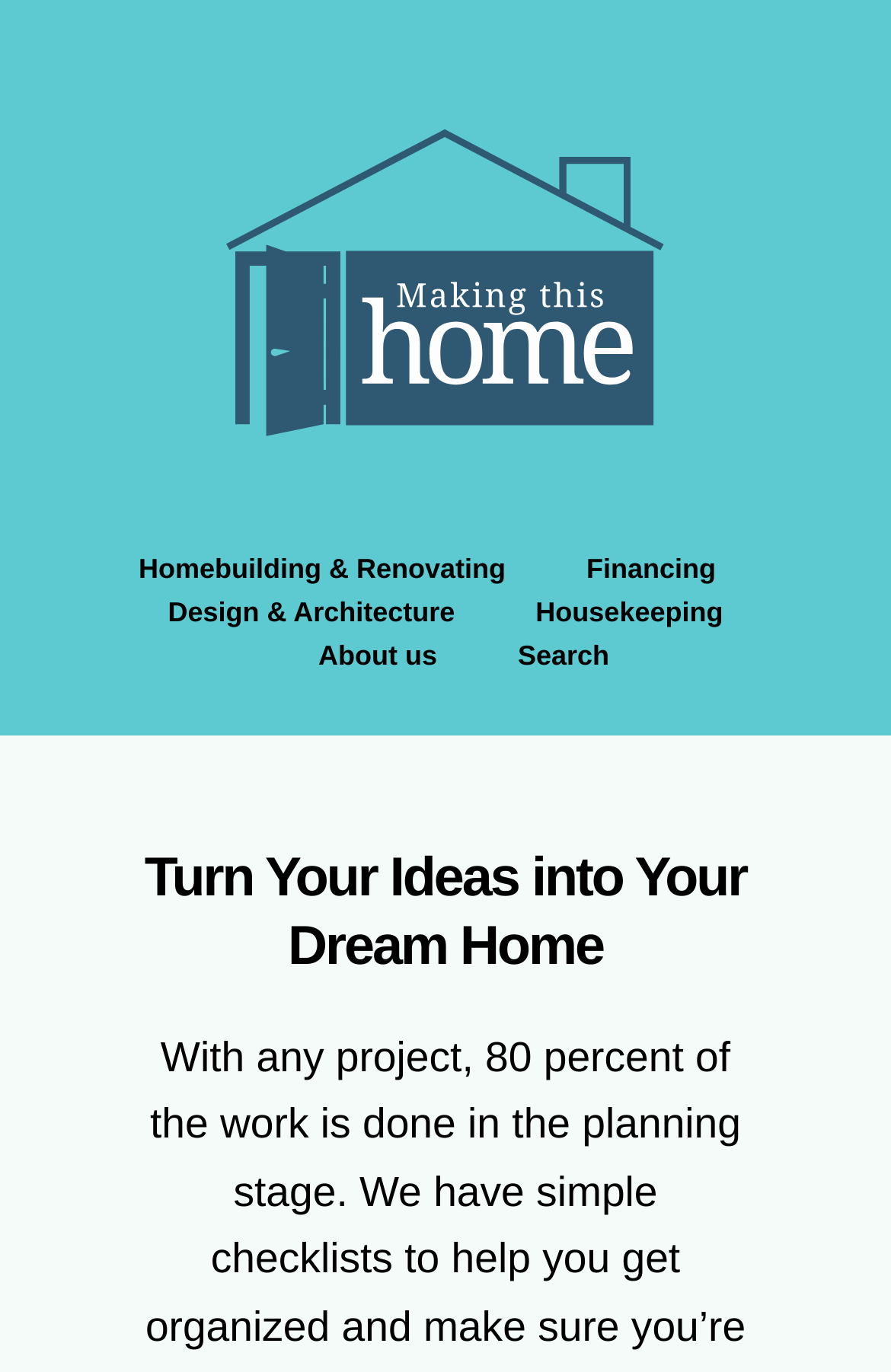Carefully examine the image and provide an in-depth answer to the question: What is the purpose of this website?

The static text 'Turn Your Ideas into Your Dream Home' suggests that the purpose of this website is to help users turn their ideas into their dream home, possibly by providing resources and guidance on homebuilding and renovation.